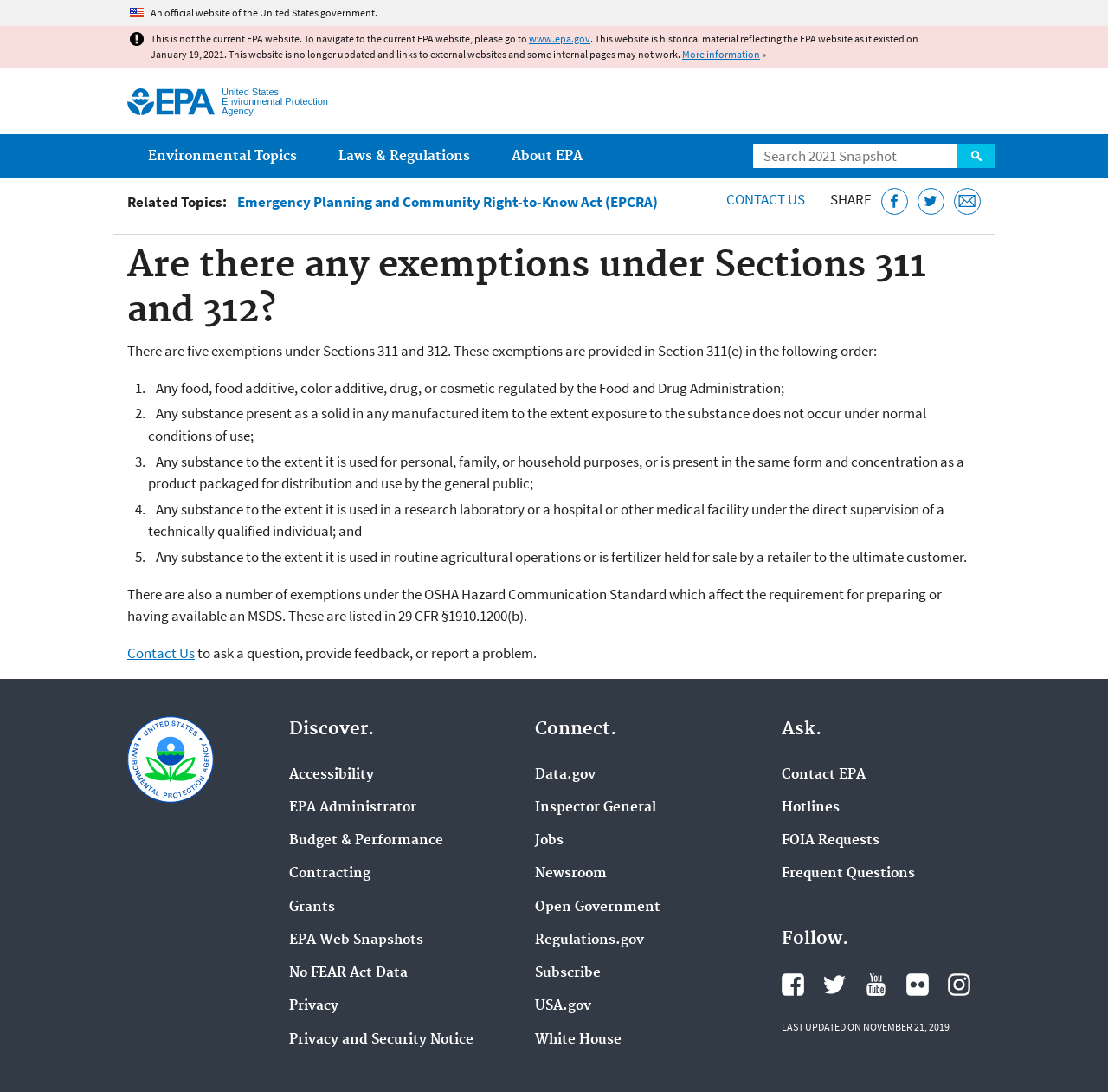Return the bounding box coordinates of the UI element that corresponds to this description: "EPA's Facebook". The coordinates must be given as four float numbers in the range of 0 and 1, [left, top, right, bottom].

[0.705, 0.891, 0.726, 0.912]